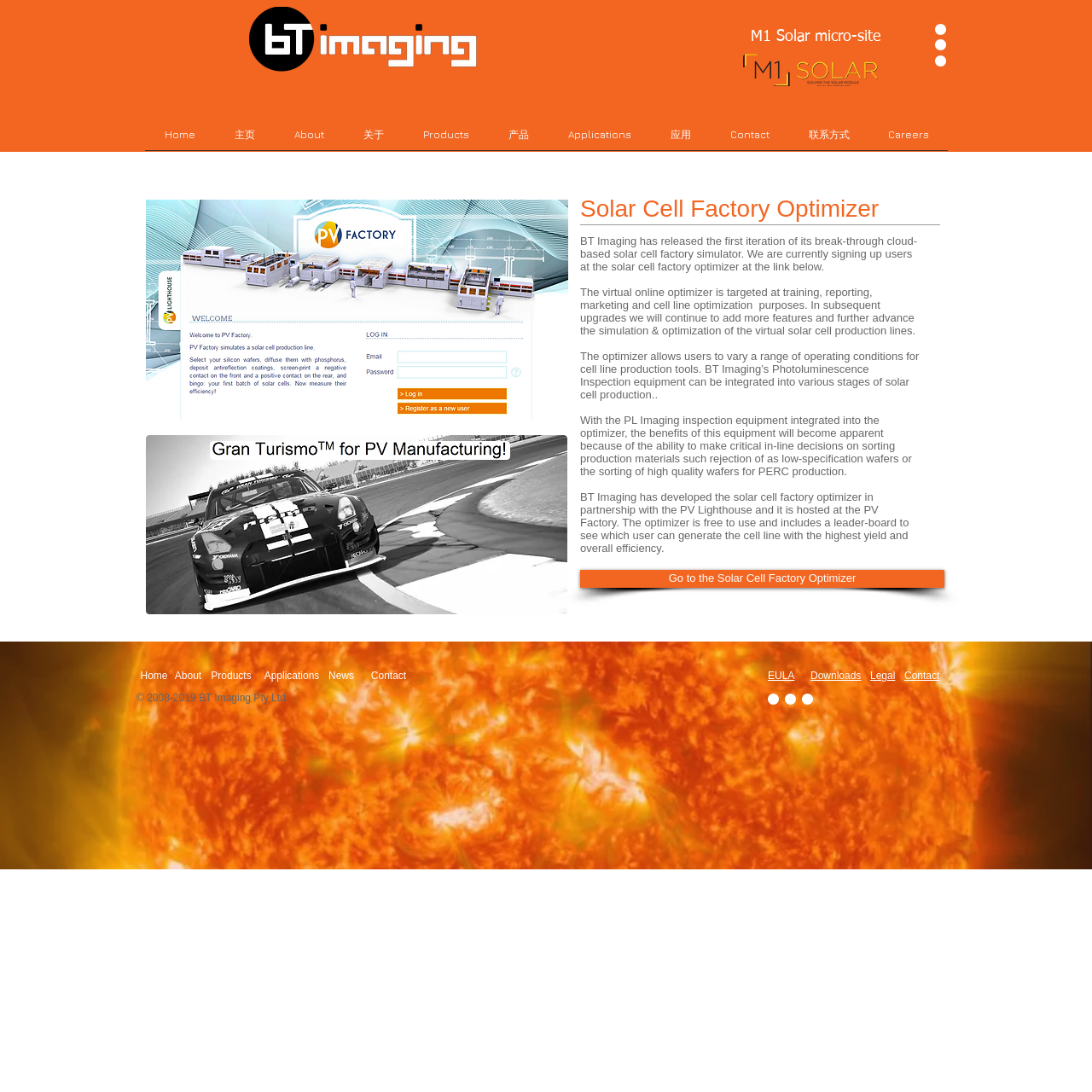Bounding box coordinates are specified in the format (top-left x, top-left y, bottom-right x, bottom-right y). All values are floating point numbers bounded between 0 and 1. Please provide the bounding box coordinate of the region this sentence describes: Products

[0.188, 0.612, 0.236, 0.626]